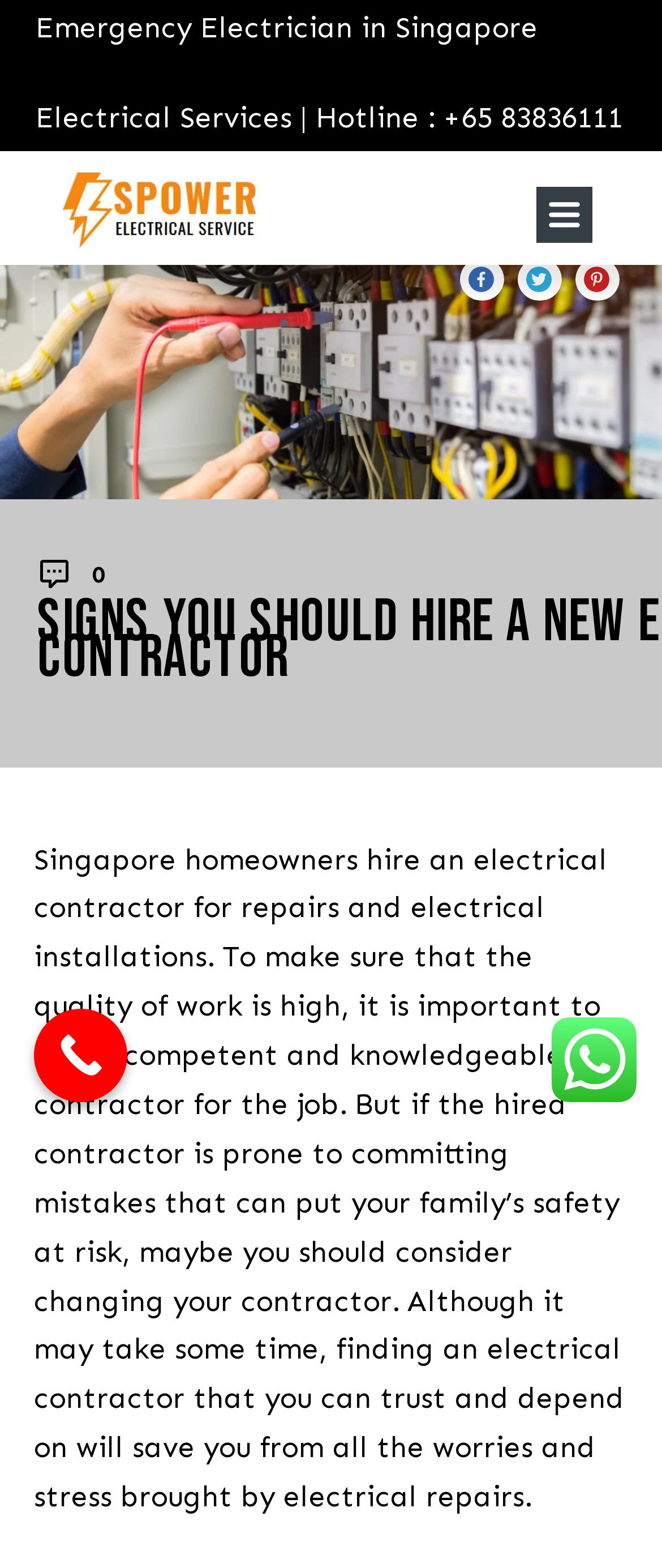Provide your answer to the question using just one word or phrase: How many social media links are there on the webpage?

4